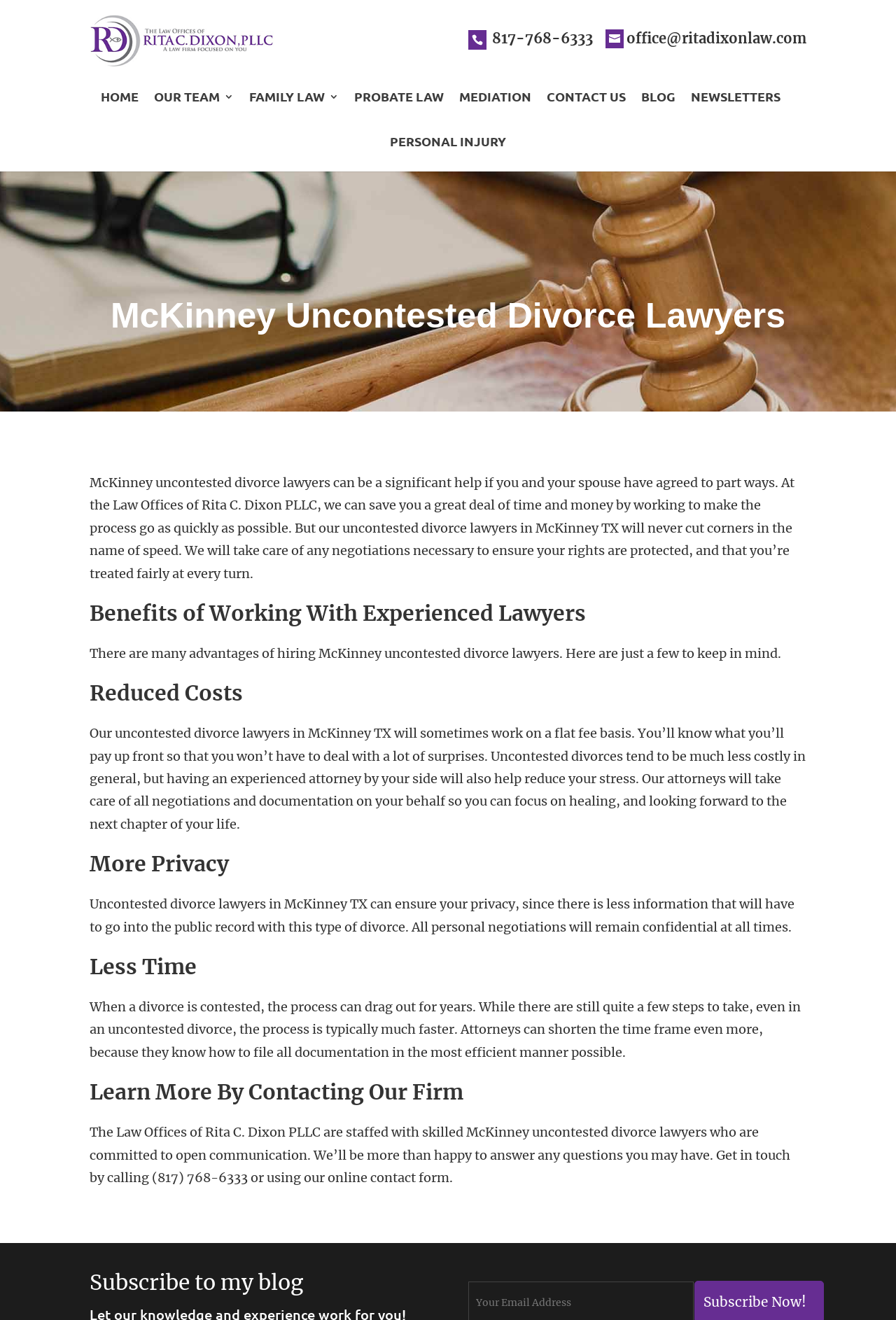Ascertain the bounding box coordinates for the UI element detailed here: "NEWSLETTERS". The coordinates should be provided as [left, top, right, bottom] with each value being a float between 0 and 1.

[0.771, 0.069, 0.871, 0.096]